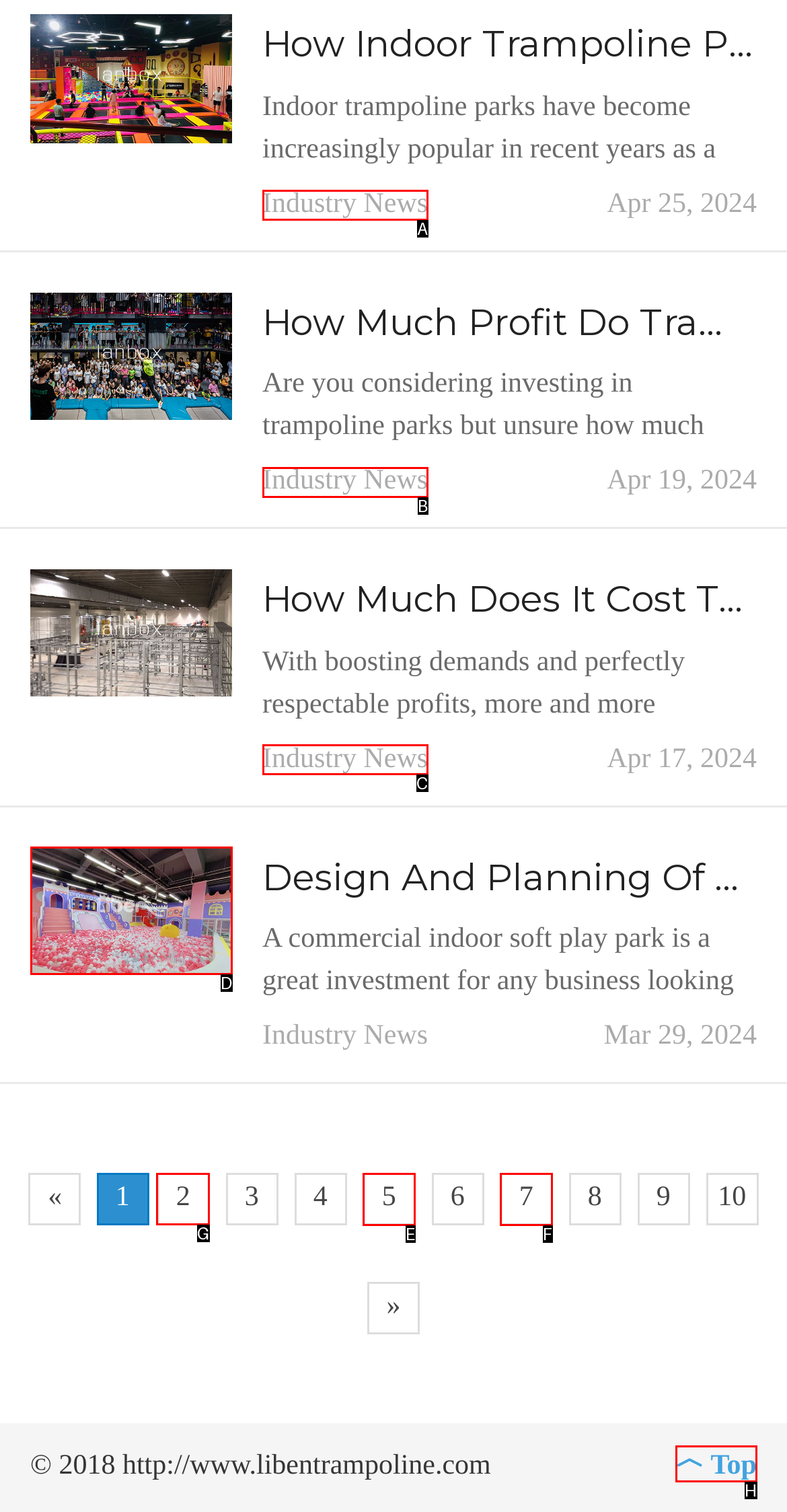For the task: Go to page 2, identify the HTML element to click.
Provide the letter corresponding to the right choice from the given options.

G